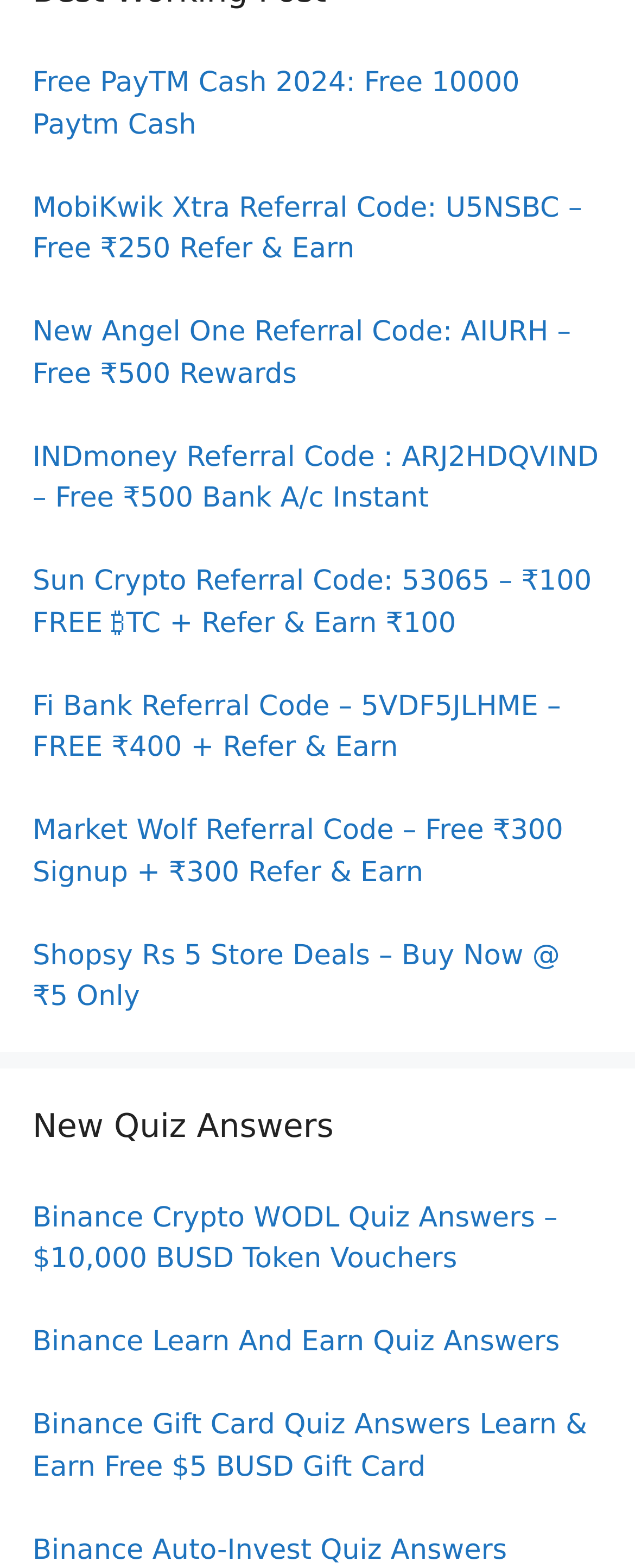Give a one-word or short-phrase answer to the following question: 
How many Binance quiz answers are listed?

4